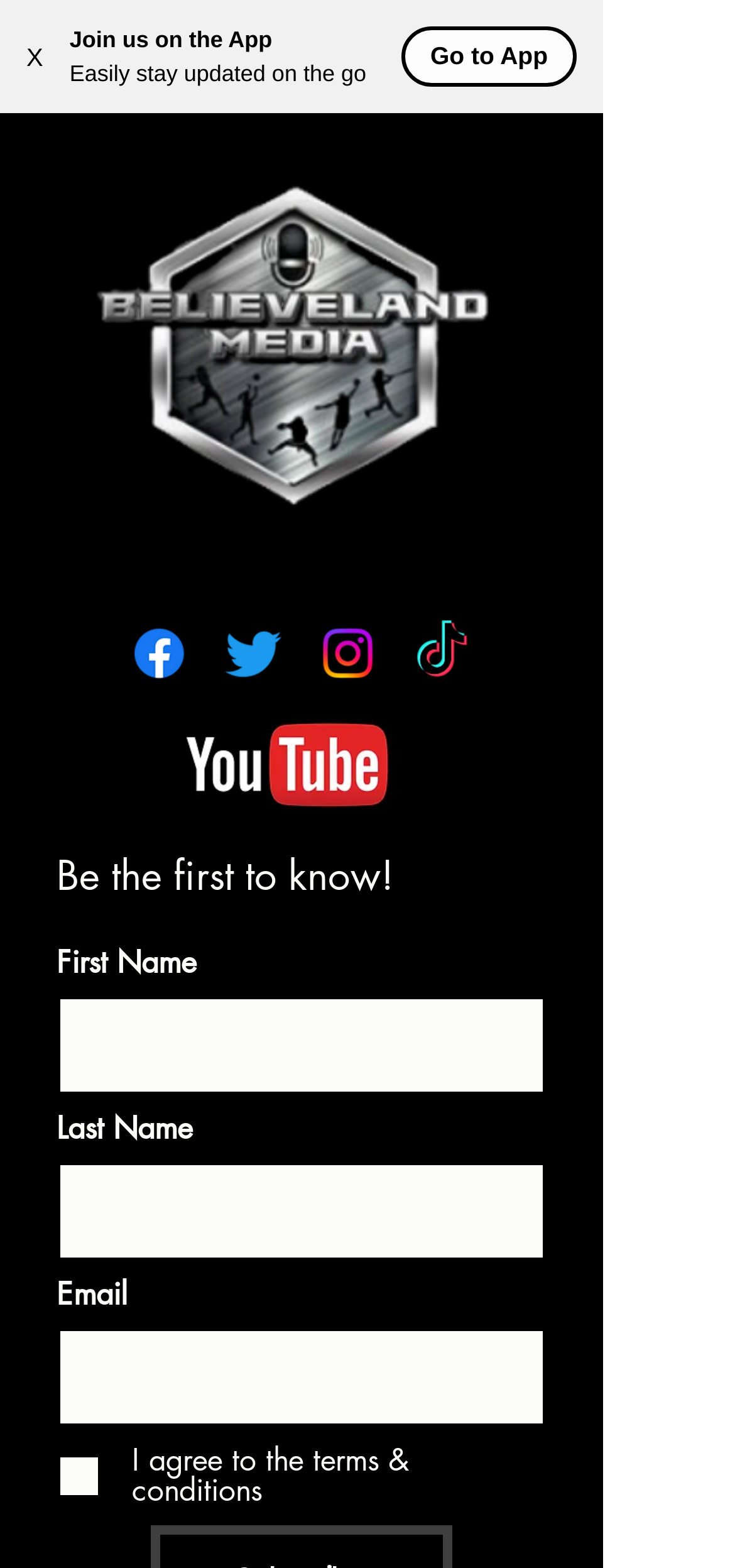Create an in-depth description of the webpage, covering main sections.

This webpage appears to be a news article or blog post about a regional semi-final win by Chippewa over Warrensville Heights. At the top left corner, there is a button with an "X" icon, likely used to close a notification or dialog box. Next to it, there are three lines of text: "Join us on the App", "Easily stay updated on the go", and "Go to App", which seem to be promoting a mobile app.

On the top right corner, there is a button to open a navigation menu. Below it, there is a large image with a logo, "newbelieveland (1).png". 

In the middle of the page, there is a social bar with four links to social media platforms: Facebook, Twitter, Instagram, and TikTok, each accompanied by its respective icon. Below the social bar, there is a link to a YouTube channel, represented by the Color-YouTube-logo.jpg image.

The main content of the page starts with a heading "Be the first to know!" followed by a form to collect user information, including first name, last name, and email address. There is also a checkbox to agree to the terms and conditions.